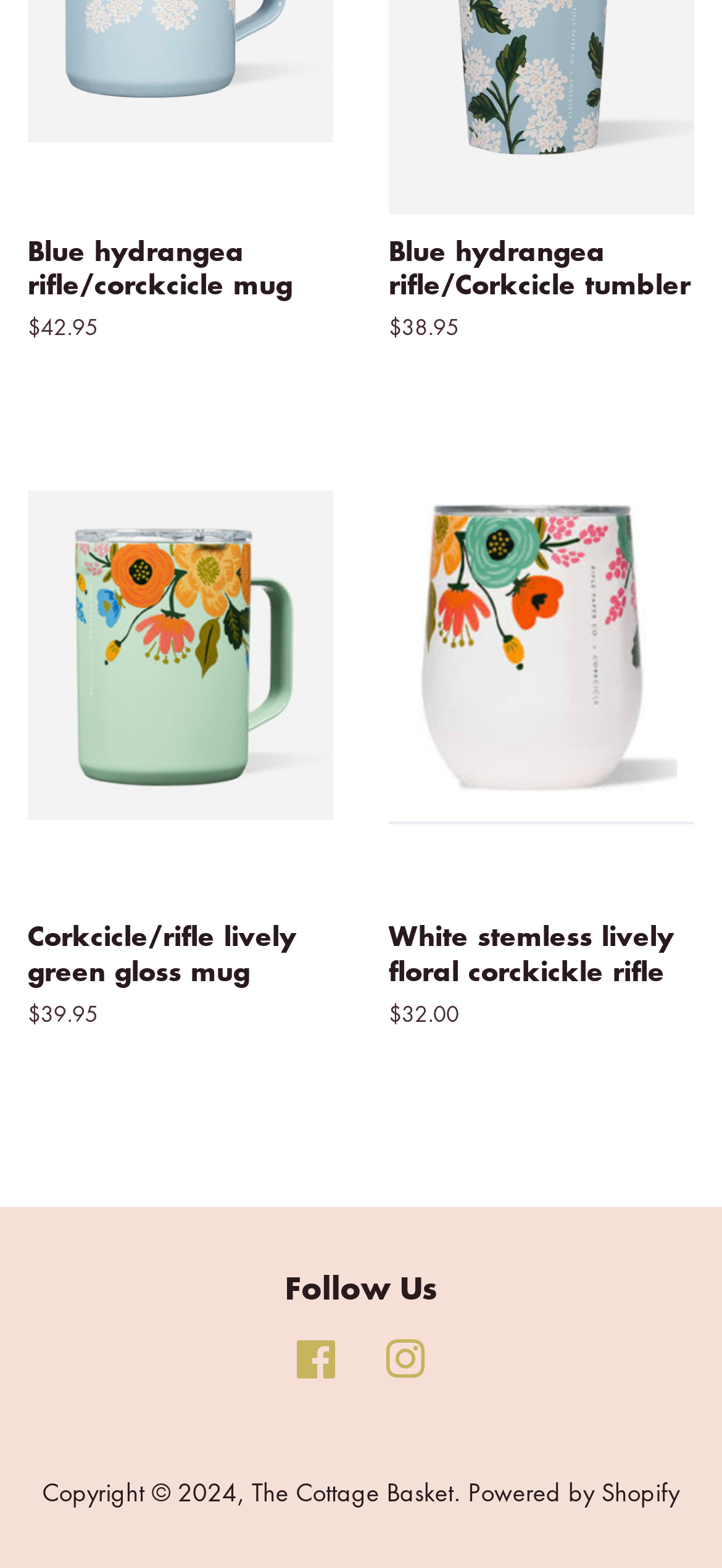How many products are displayed on this page?
Make sure to answer the question with a detailed and comprehensive explanation.

I counted the number of product links on the page, which are 'Corkcicle/rifle lively green gloss mug' and 'White stemless lively floral corckickle rifle', and found that there are 2 products displayed.